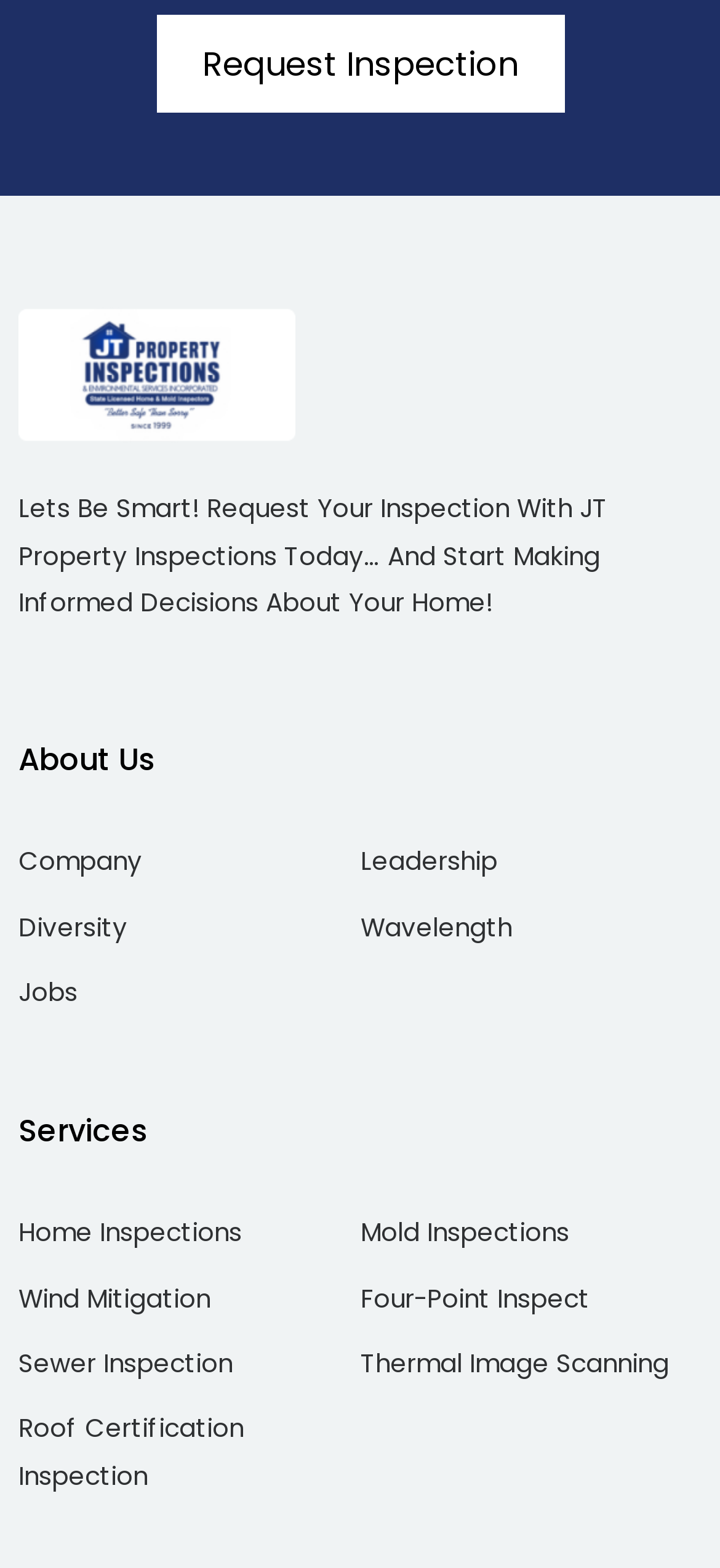Provide the bounding box coordinates, formatted as (top-left x, top-left y, bottom-right x, bottom-right y), with all values being floating point numbers between 0 and 1. Identify the bounding box of the UI element that matches the description: parent_node: FR

None